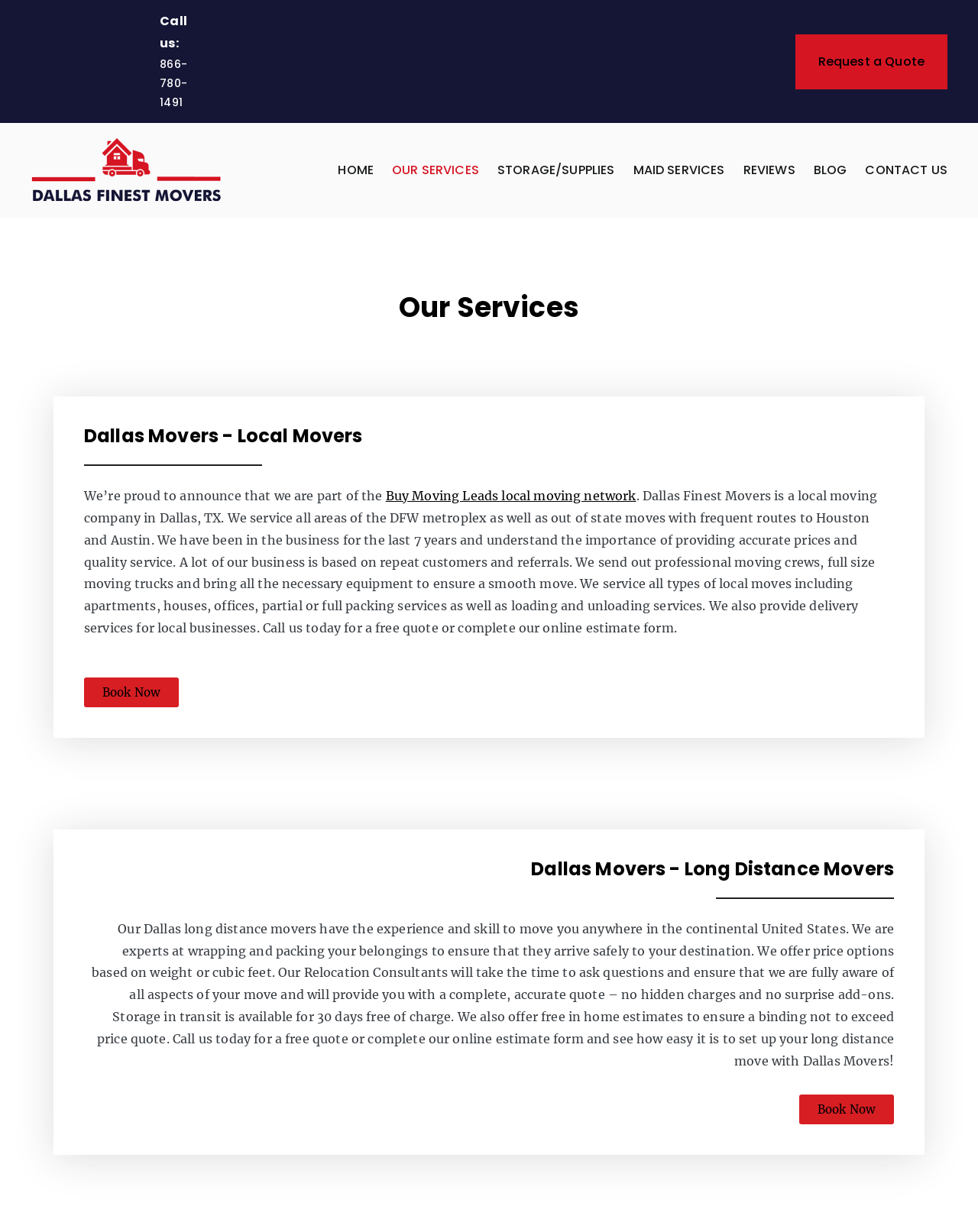Please give the bounding box coordinates of the area that should be clicked to fulfill the following instruction: "Learn about the company". The coordinates should be in the format of four float numbers from 0 to 1, i.e., [left, top, right, bottom].

None